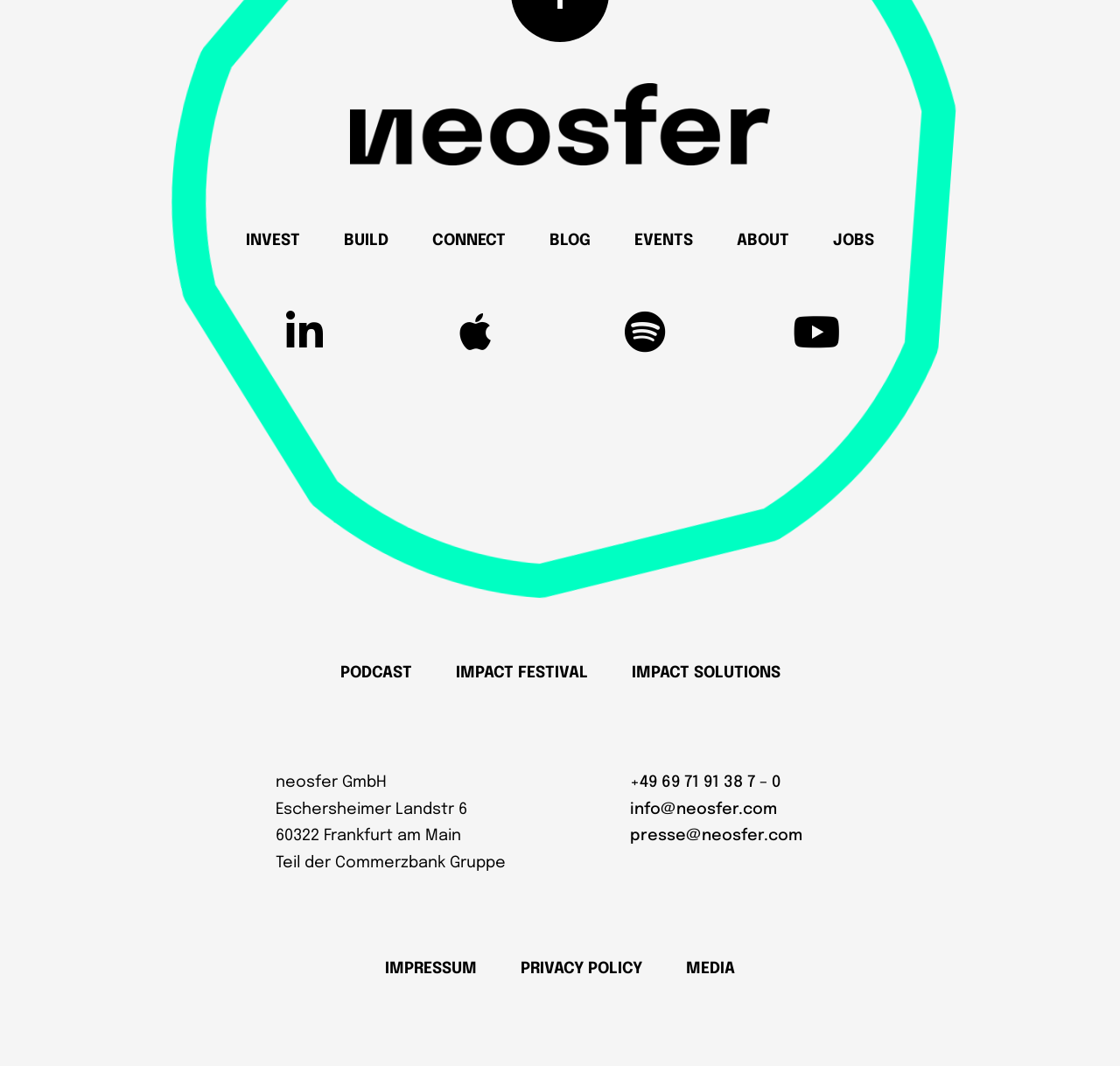Answer the following query with a single word or phrase:
How many links are in the top menu?

7